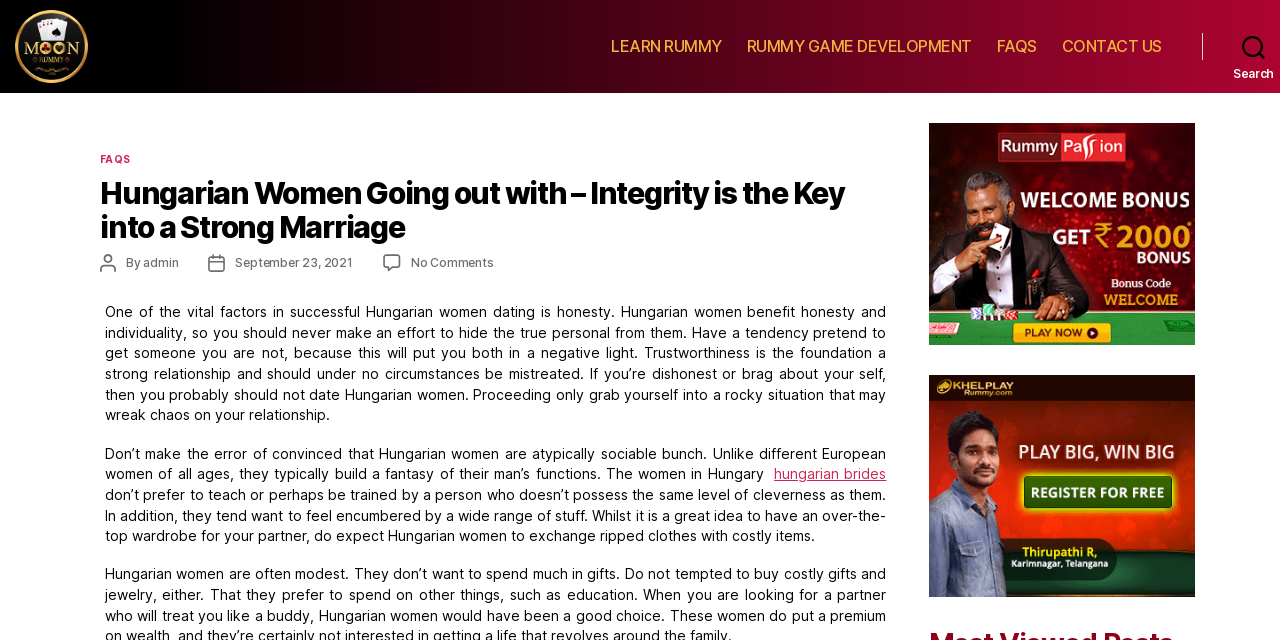Locate the bounding box of the UI element described in the following text: "A Johnsonian nightmare".

None